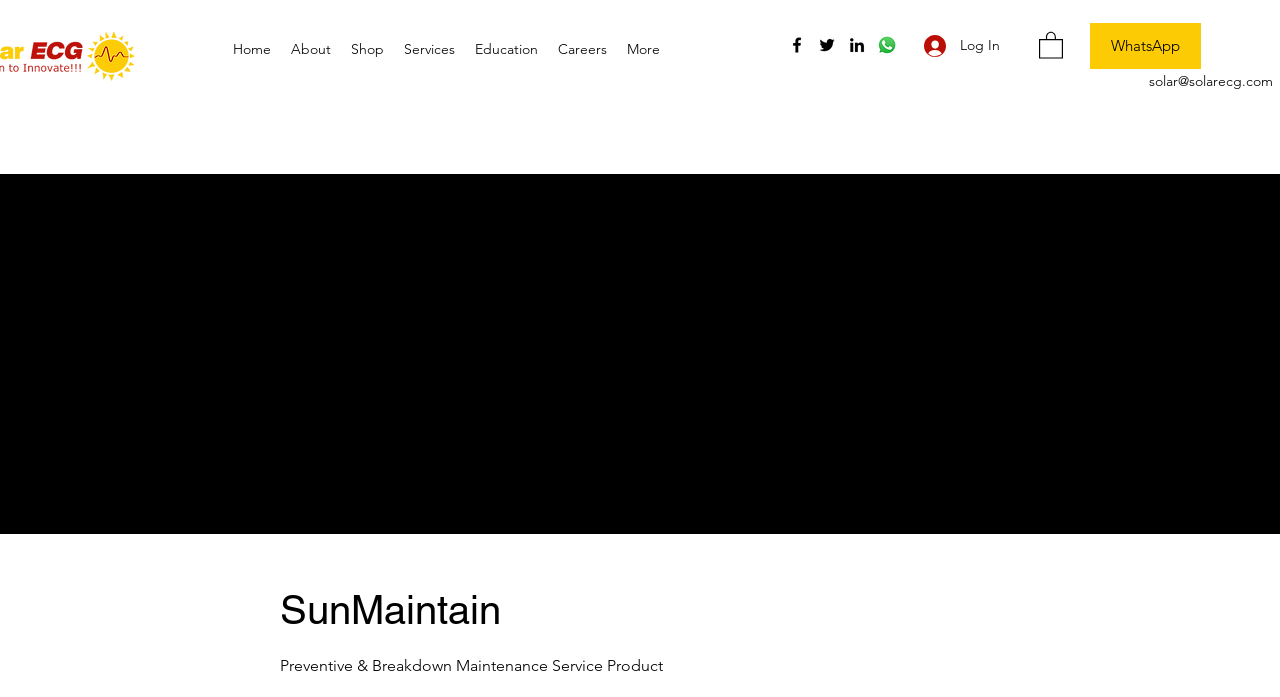Give a detailed explanation of the elements present on the webpage.

The webpage is for Solar ECG Pvt Ltd, a company that offers various services including breakdown and preventive maintenance. 

At the top left of the page, there is a navigation menu with links to different sections of the website, including Home, About, Shop, Services, Education, and Careers. 

To the right of the navigation menu, there is a social bar with links to the company's social media profiles, including Facebook, Twitter, LinkedIn, and WhatsApp. Each social media link is accompanied by an icon. 

Below the social bar, there is a Log In button with an icon. Next to the Log In button, there is another button with an icon, but its purpose is unclear. 

Further down the page, there is a WhatsApp link and an email address, solar@solarecg.com. 

The main content of the page is headed by a large heading that reads "SunMaintain" and a subheading that describes the company's preventive and breakdown maintenance service product.